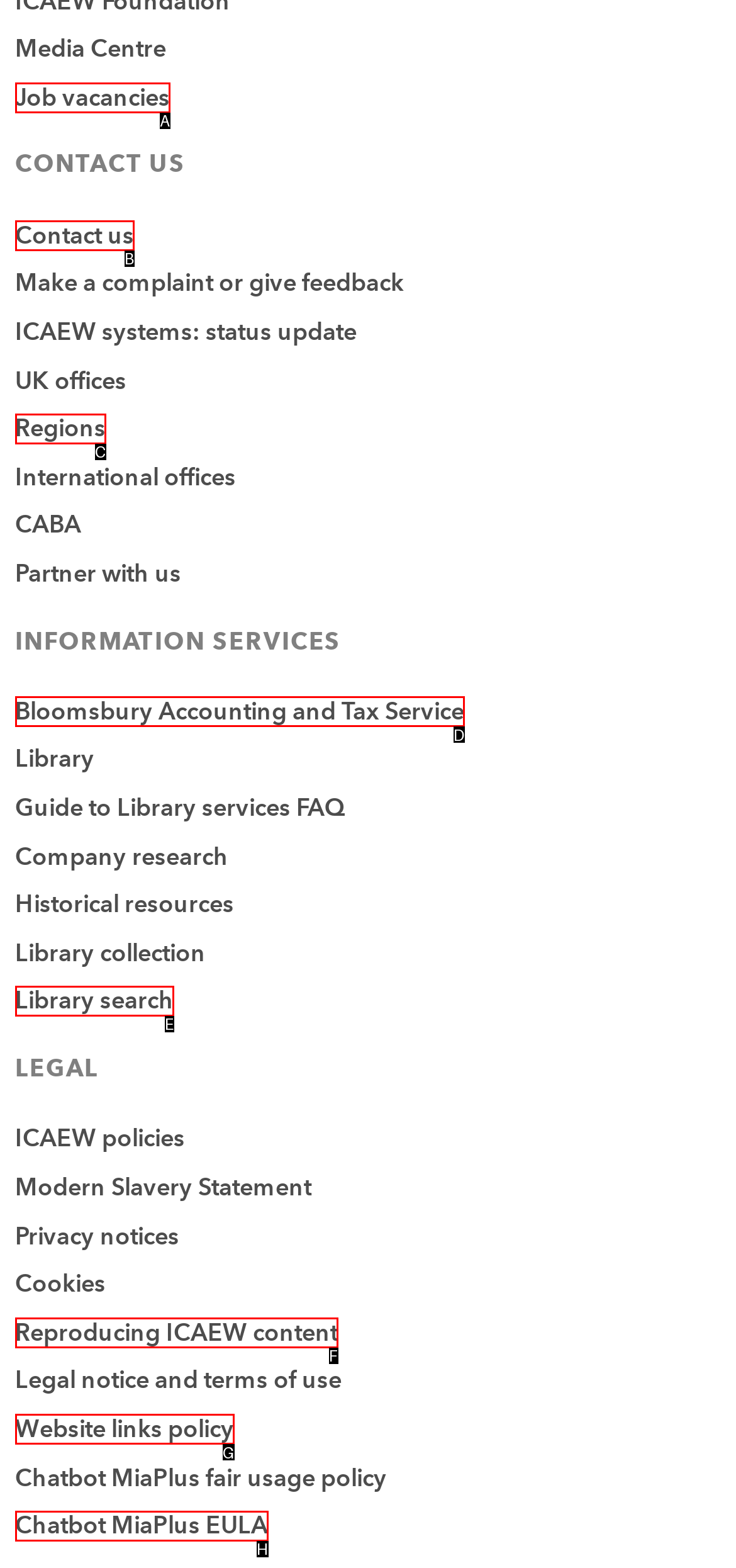Identify the letter of the UI element I need to click to carry out the following instruction: Search in Library

E